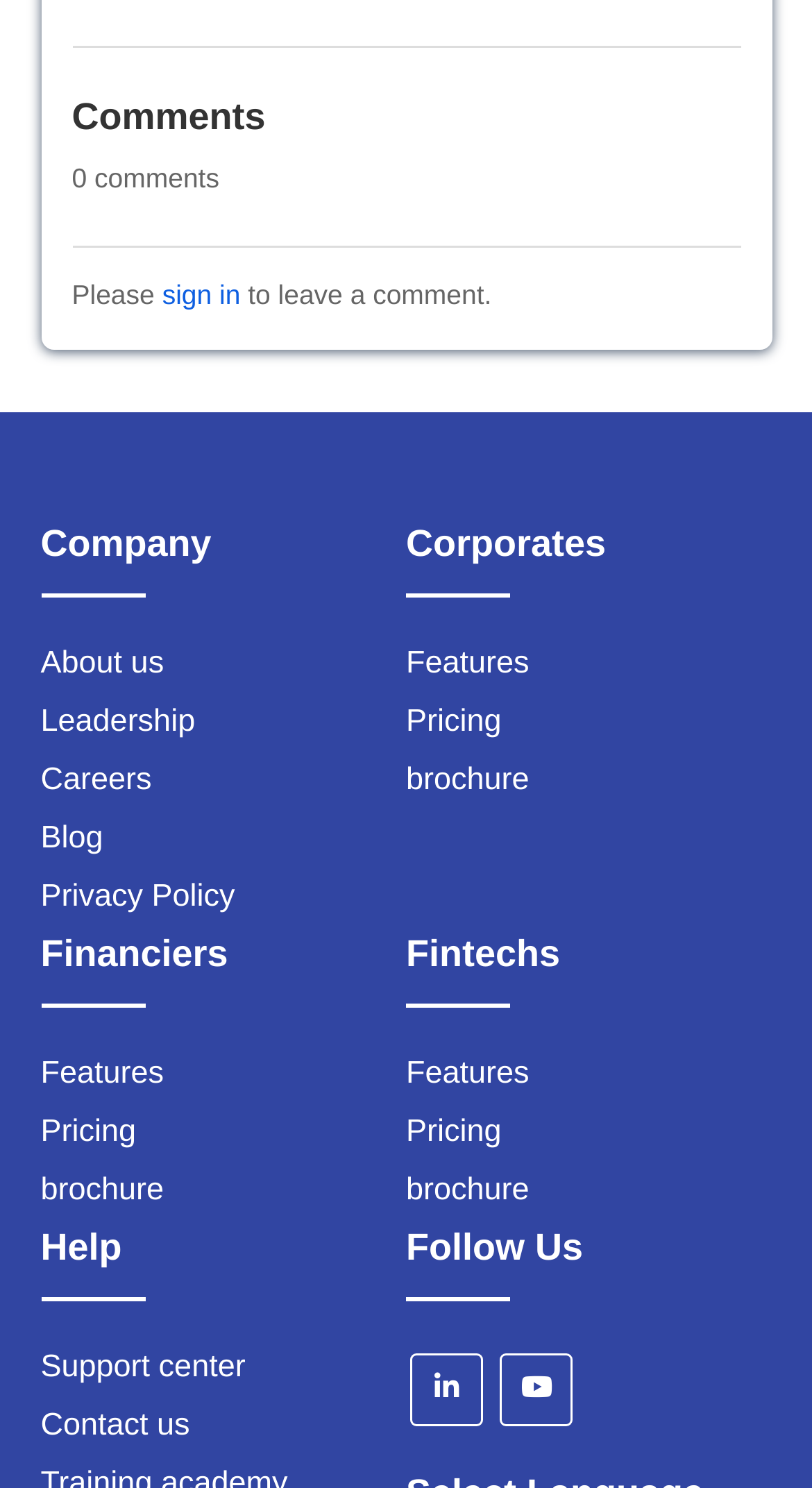Find the bounding box coordinates for the area that must be clicked to perform this action: "check Support center".

[0.05, 0.907, 0.302, 0.931]